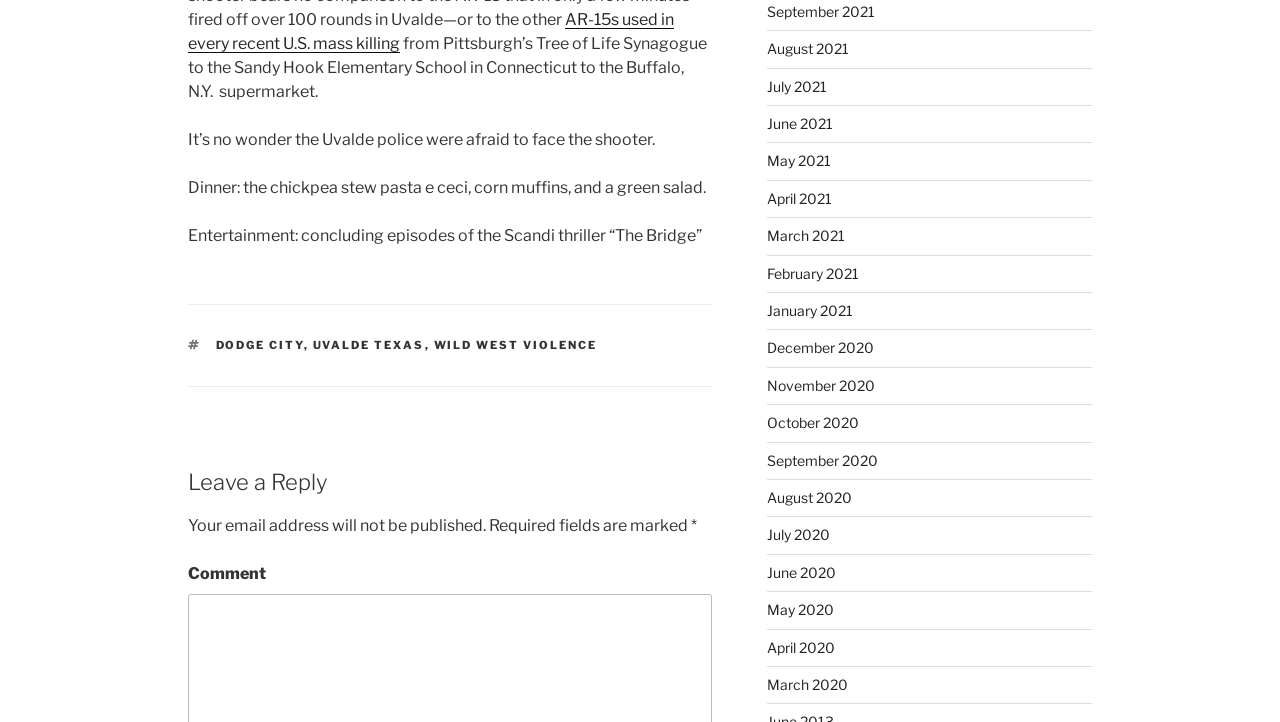What is the TV show mentioned in the article?
Carefully analyze the image and provide a thorough answer to the question.

The article mentions the author's activity of watching TV, specifically mentioning the Scandi thriller 'The Bridge'.